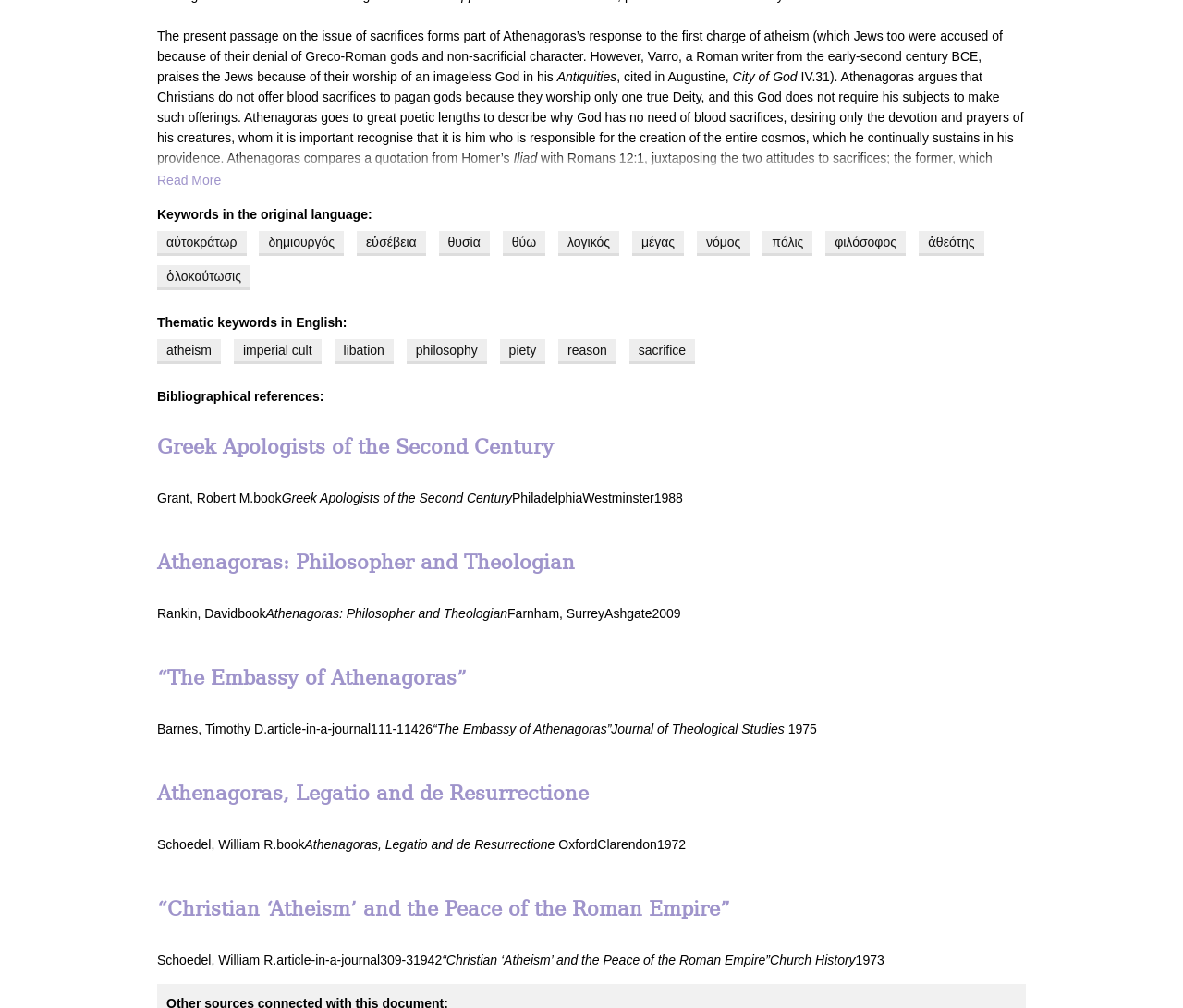Locate the UI element described by Athenagoras, Legatio and de Resurrectione and provide its bounding box coordinates. Use the format (top-left x, top-left y, bottom-right x, bottom-right y) with all values as floating point numbers between 0 and 1.

[0.133, 0.773, 0.498, 0.801]